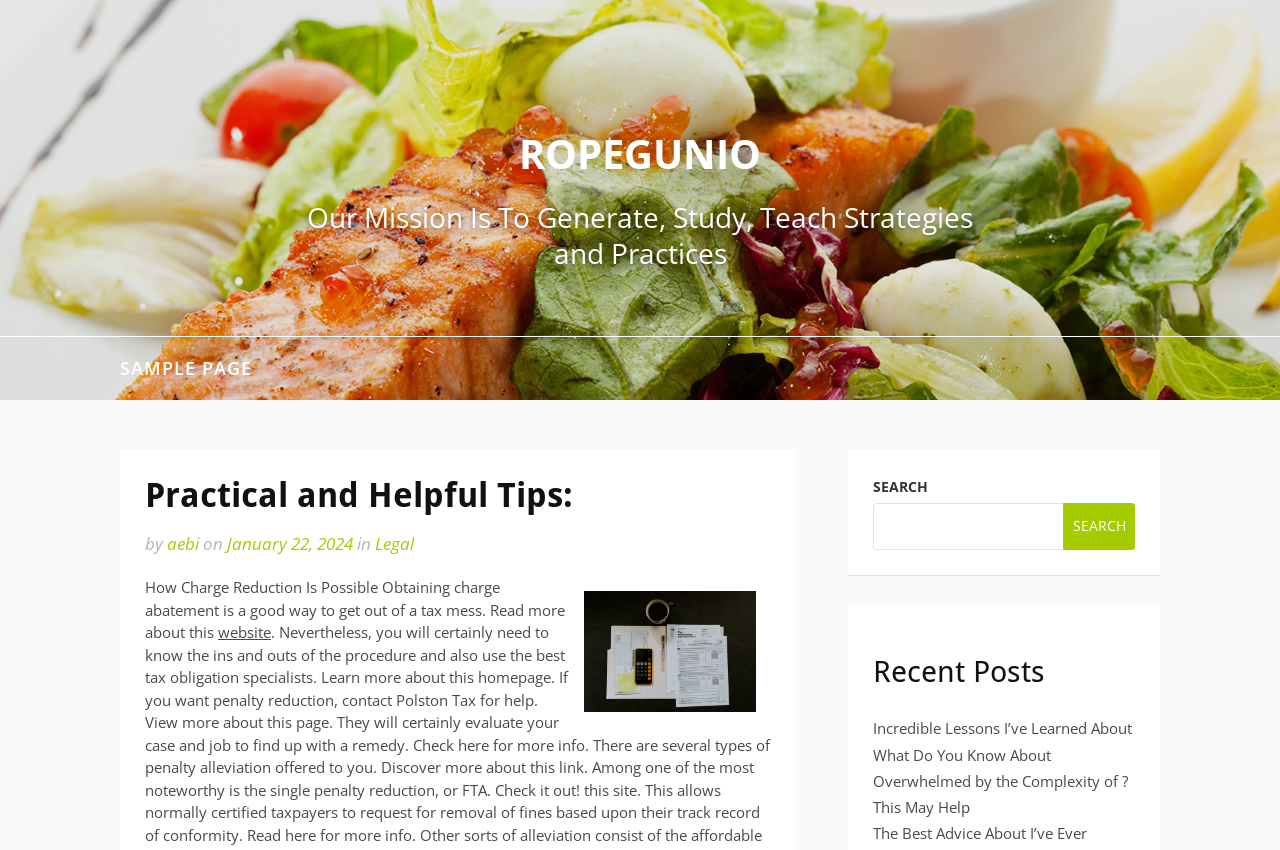Based on the element description, predict the bounding box coordinates (top-left x, top-left y, bottom-right x, bottom-right y) for the UI element in the screenshot: What Do You Know About

[0.682, 0.876, 0.821, 0.899]